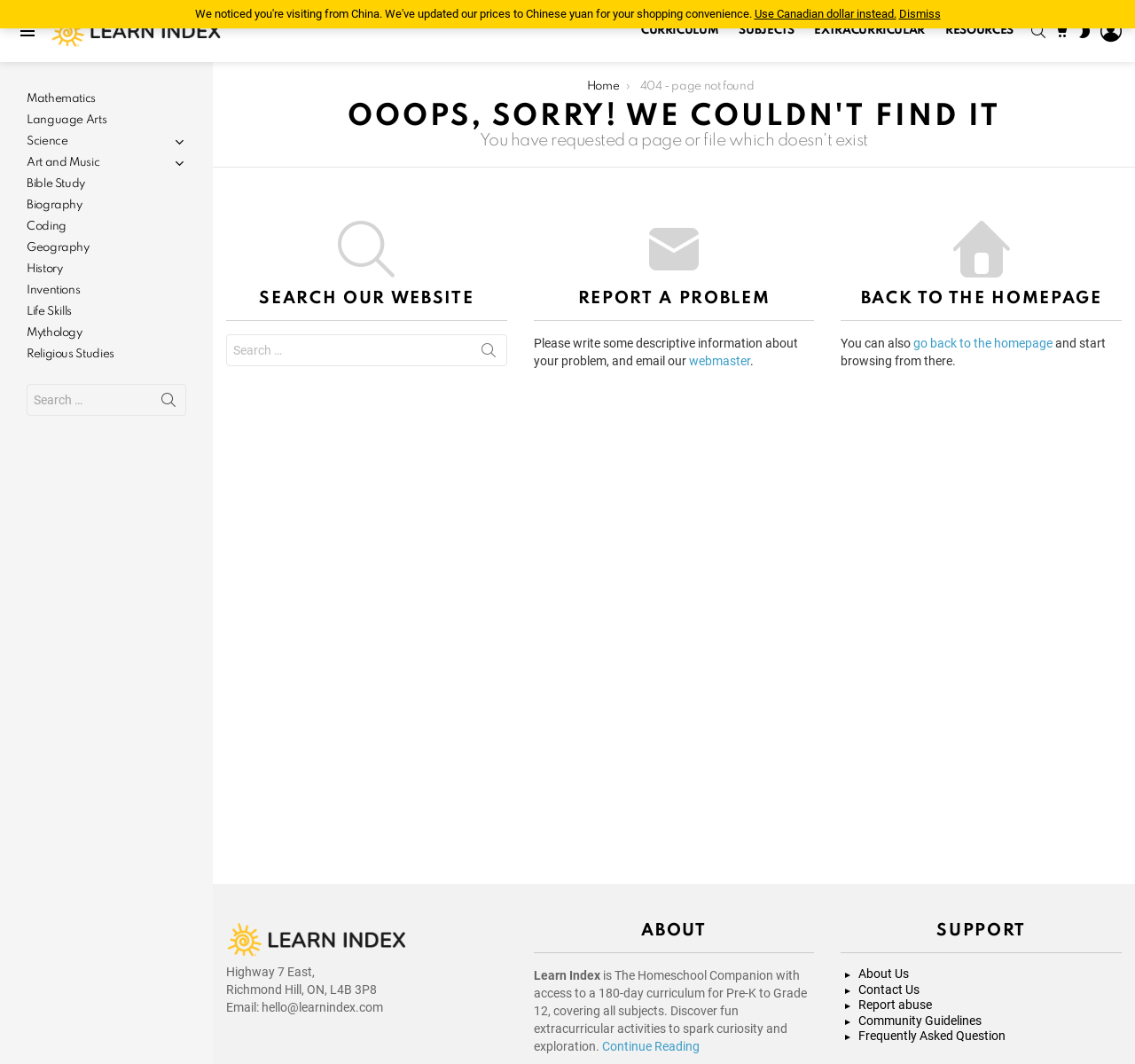Please identify the bounding box coordinates of the clickable area that will fulfill the following instruction: "Report a problem". The coordinates should be in the format of four float numbers between 0 and 1, i.e., [left, top, right, bottom].

[0.47, 0.271, 0.717, 0.302]